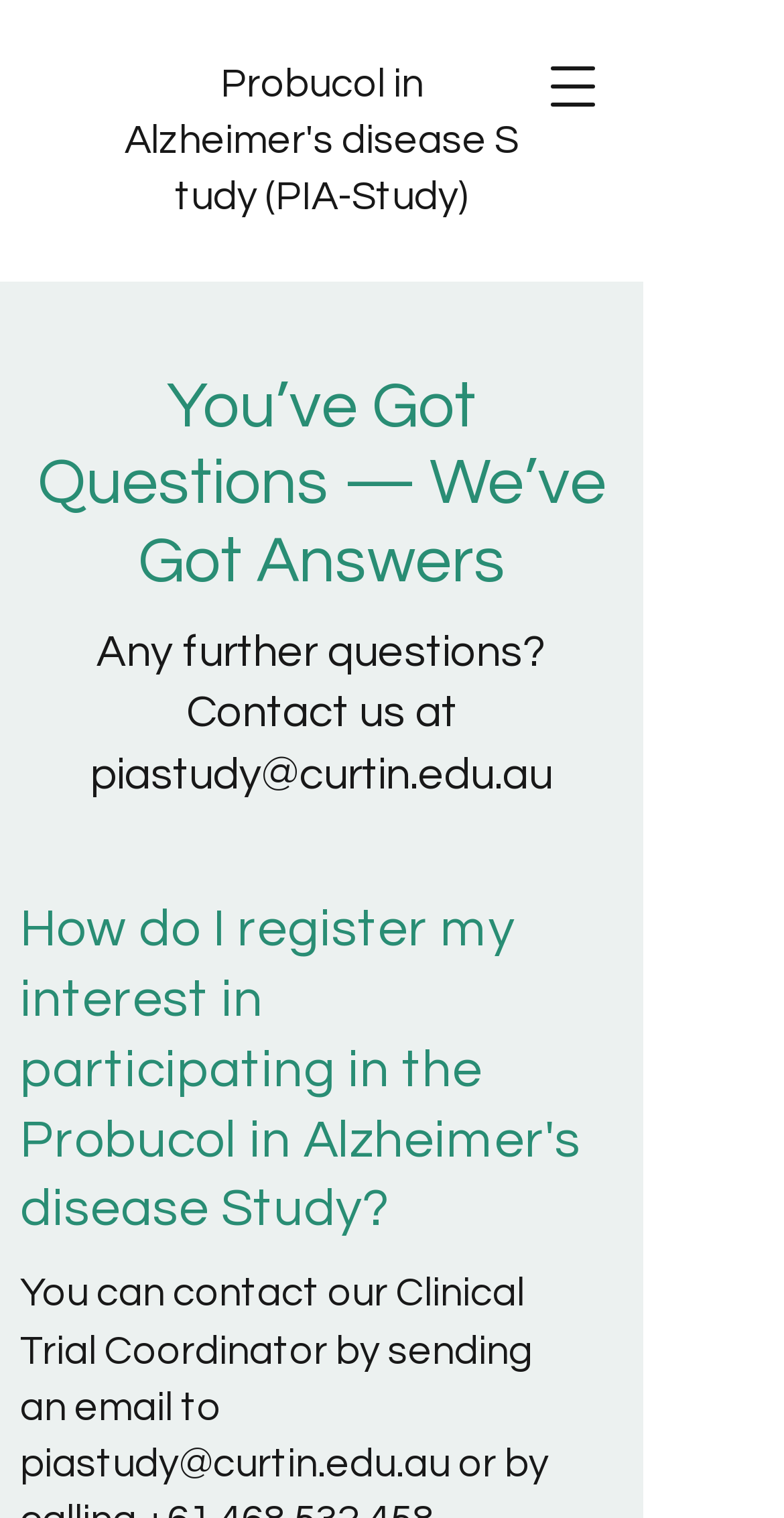What is the purpose of the 'Open navigation menu' button?
Please give a detailed and thorough answer to the question, covering all relevant points.

The 'Open navigation menu' button is located at the top of the page and has a popup dialog associated with it, indicating that it is used to open a navigation menu, likely containing links to other sections of the website.